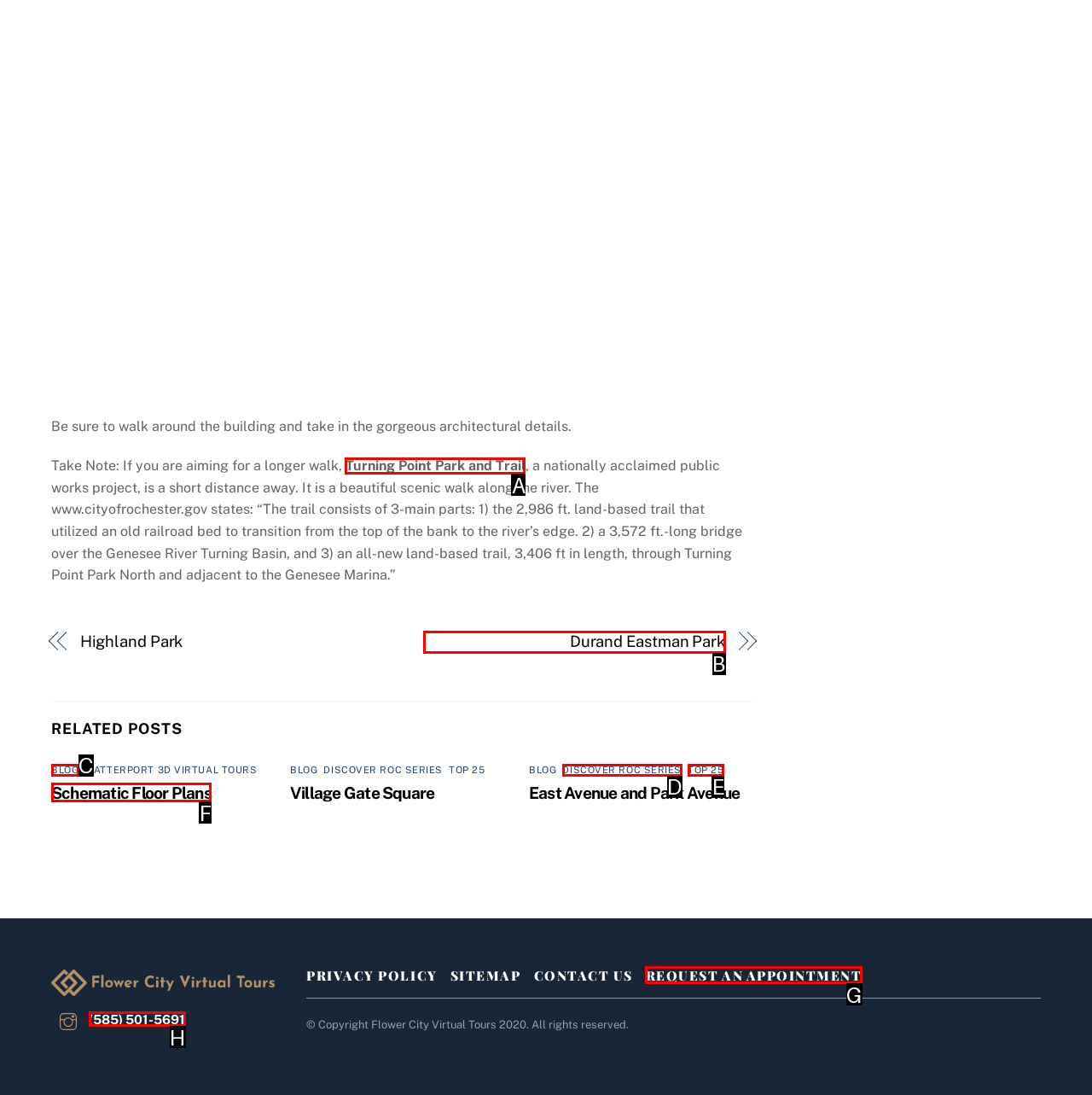Tell me which letter I should select to achieve the following goal: Visit Turning Point Park and Trail
Answer with the corresponding letter from the provided options directly.

A